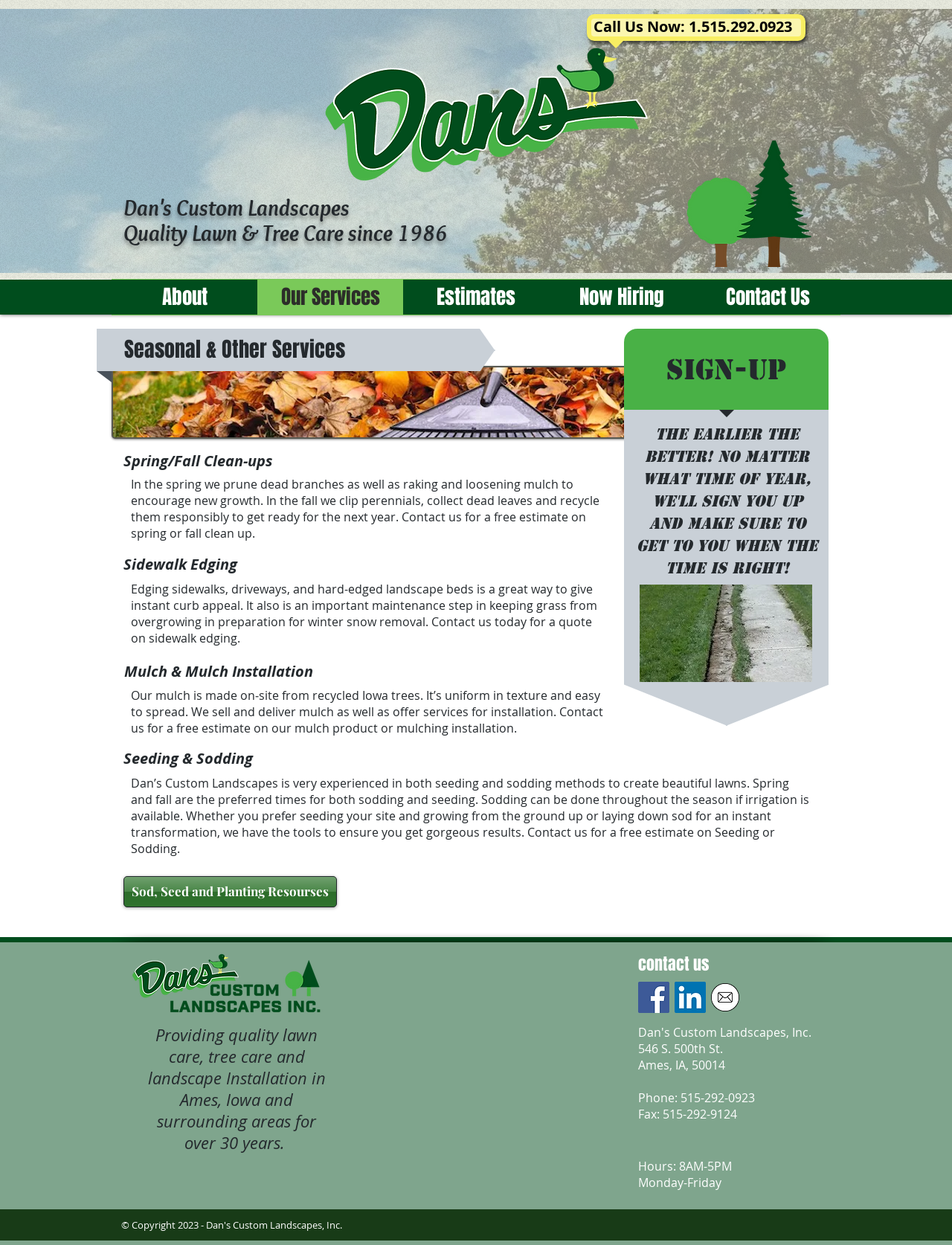What type of services does Dan's Custom Landscapes offer?
Answer the question in as much detail as possible.

Based on the webpage, Dan's Custom Landscapes offers various services including seasonal clean-ups, seeding, sodding, mulching, edging, and more. These services are mentioned in the headings and static text elements on the webpage.